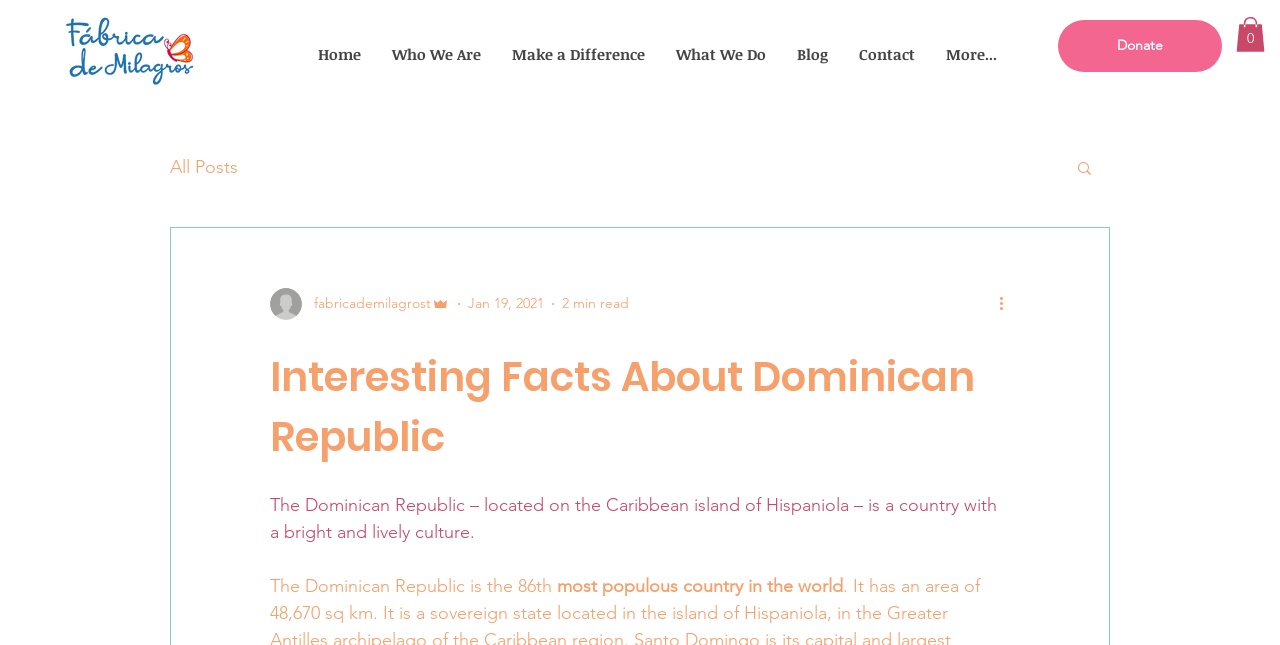Determine the bounding box coordinates of the UI element described by: "Donate".

[0.827, 0.031, 0.955, 0.112]